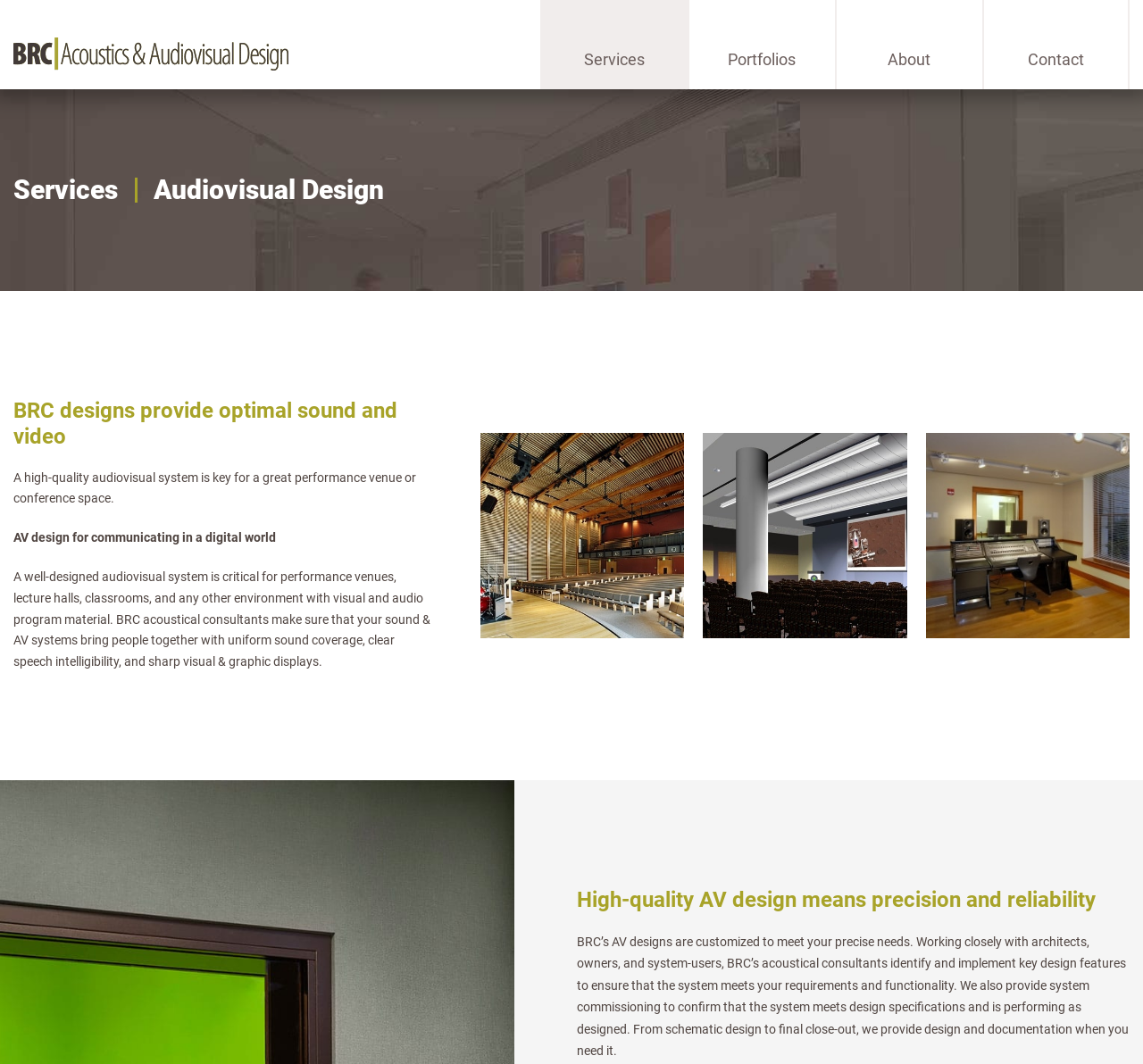Identify the bounding box coordinates necessary to click and complete the given instruction: "Click the logo".

[0.012, 0.035, 0.252, 0.066]